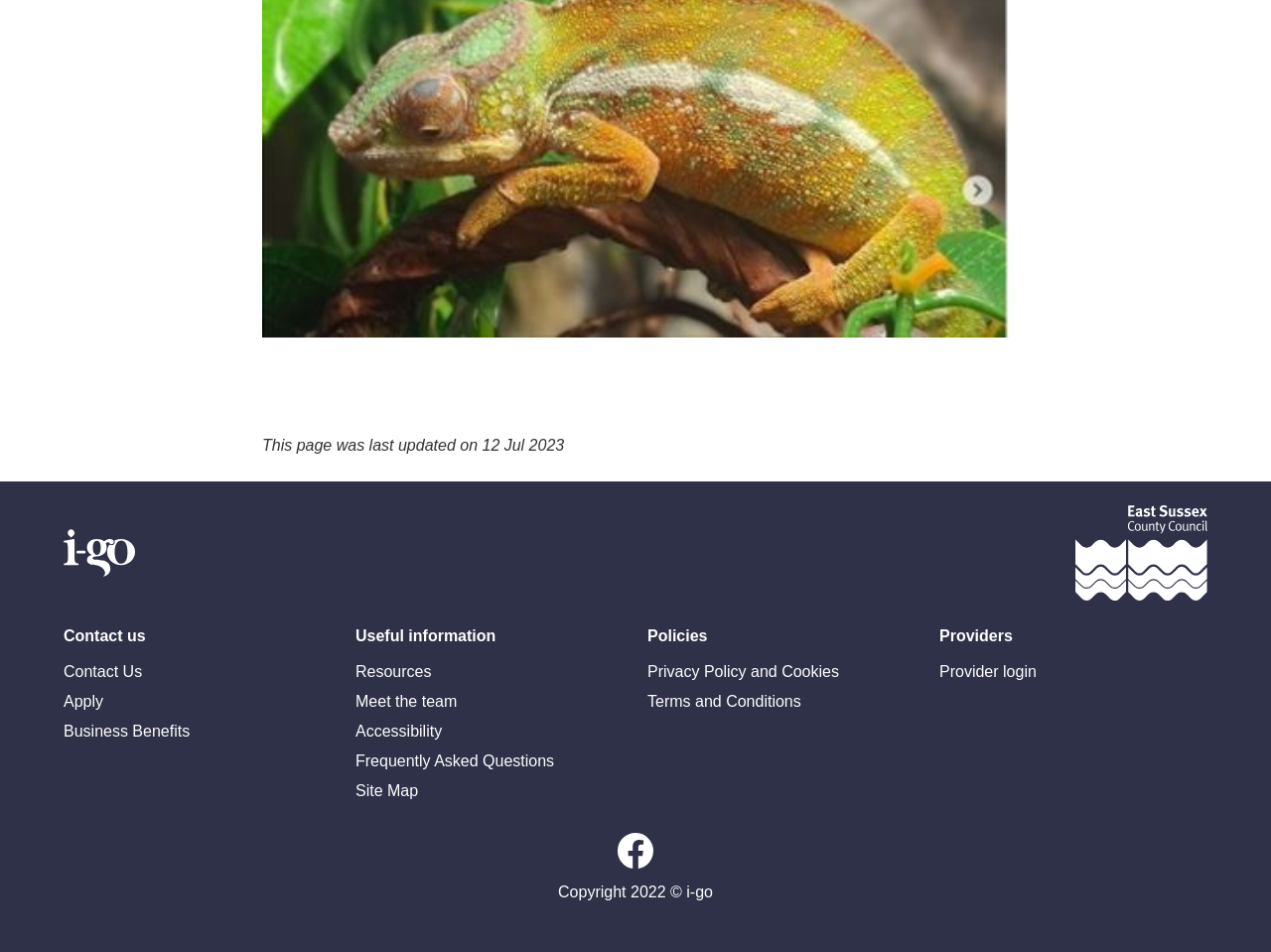Please indicate the bounding box coordinates for the clickable area to complete the following task: "Apply". The coordinates should be specified as four float numbers between 0 and 1, i.e., [left, top, right, bottom].

[0.05, 0.724, 0.261, 0.749]